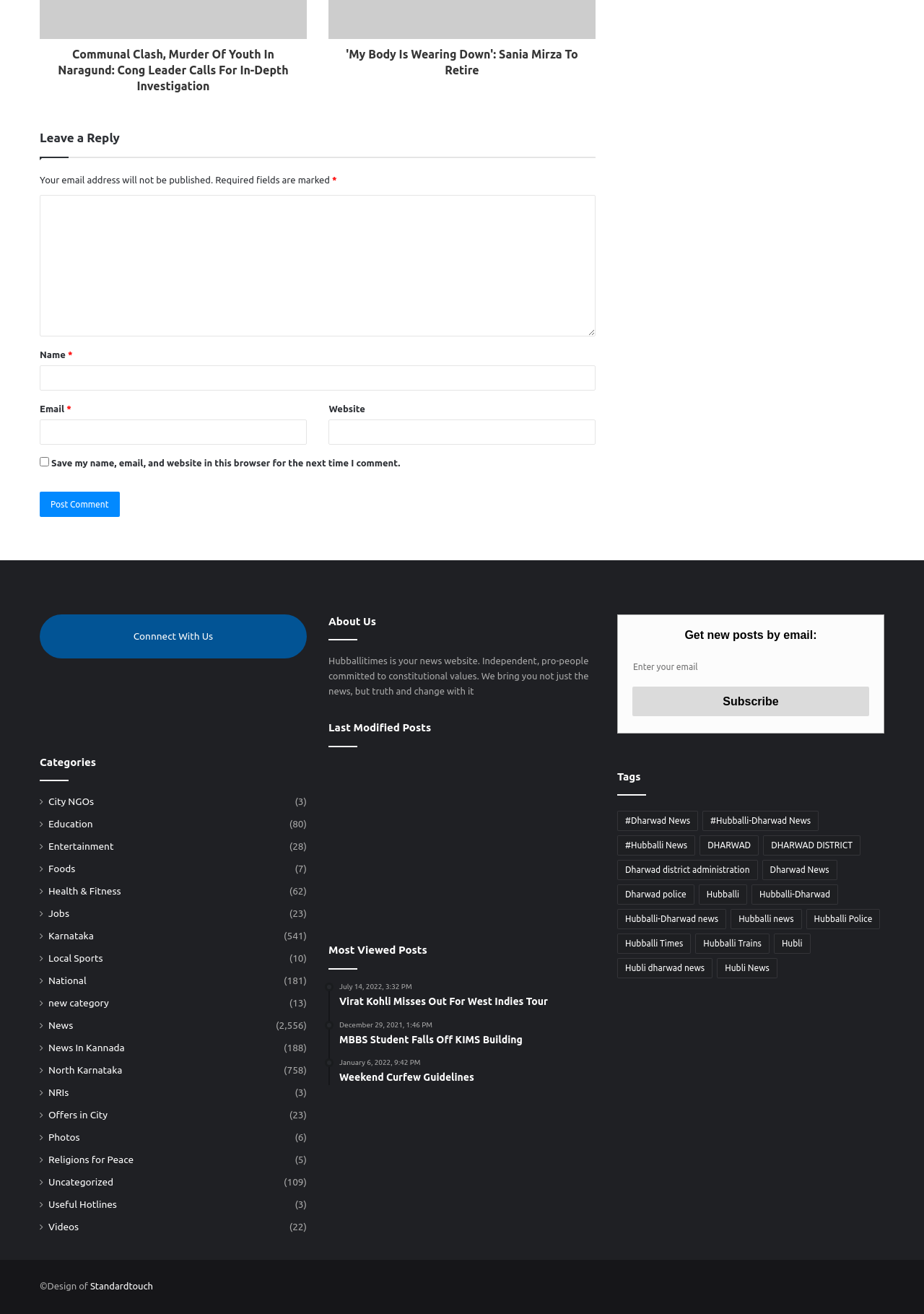Please specify the bounding box coordinates in the format (top-left x, top-left y, bottom-right x, bottom-right y), with all values as floating point numbers between 0 and 1. Identify the bounding box of the UI element described by: Offers in City

[0.052, 0.843, 0.116, 0.854]